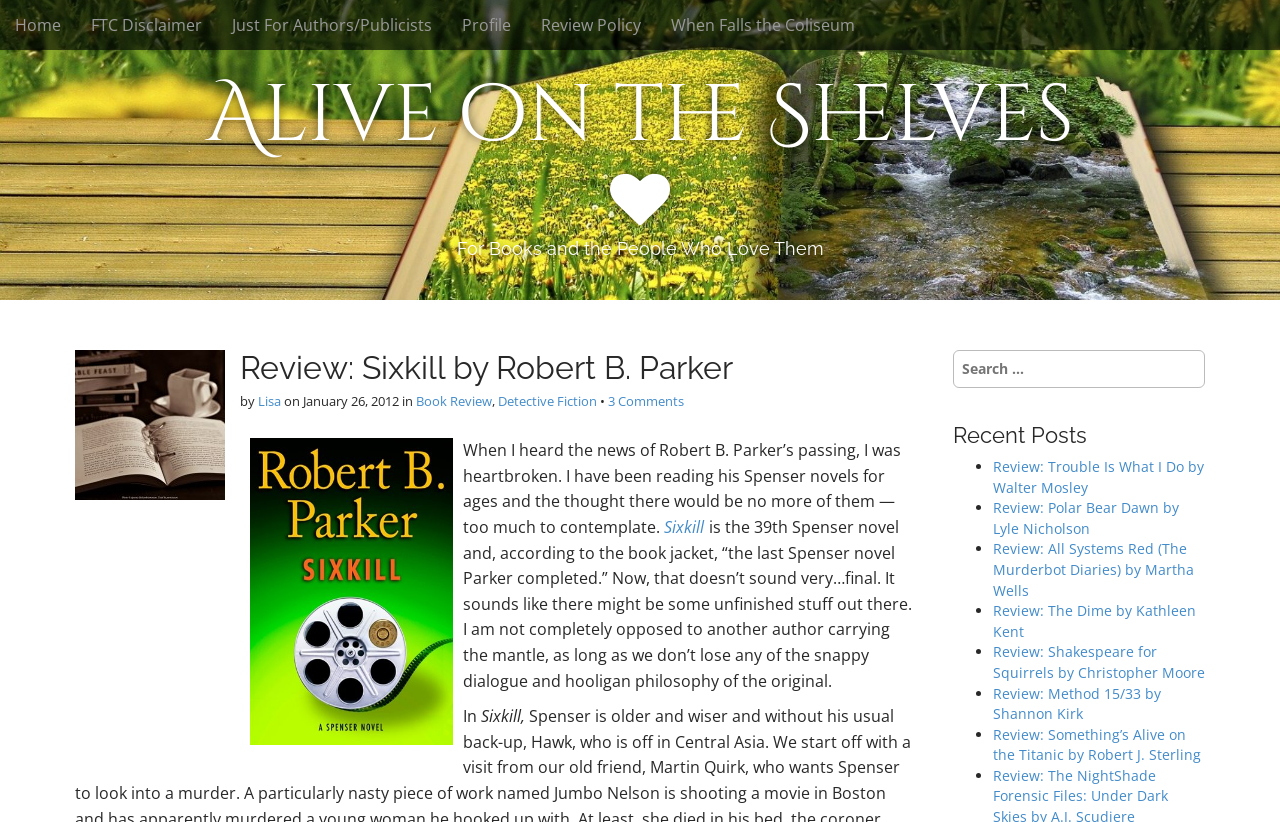Identify the bounding box coordinates of the specific part of the webpage to click to complete this instruction: "Search for a book".

[0.744, 0.426, 0.941, 0.478]